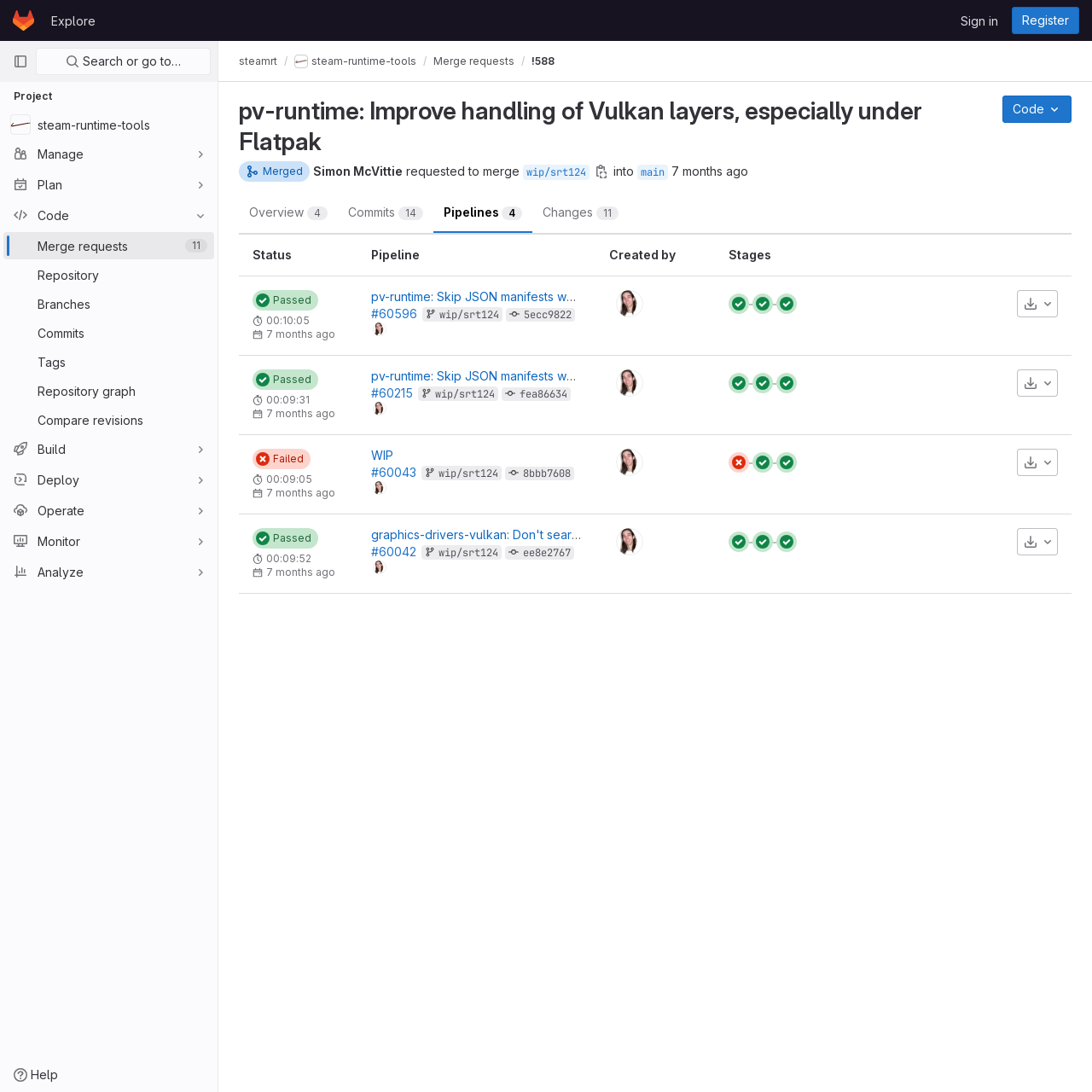Locate the bounding box coordinates of the area to click to fulfill this instruction: "Click on the 'Help' button". The bounding box should be presented as four float numbers between 0 and 1, in the order [left, top, right, bottom].

[0.003, 0.972, 0.062, 0.997]